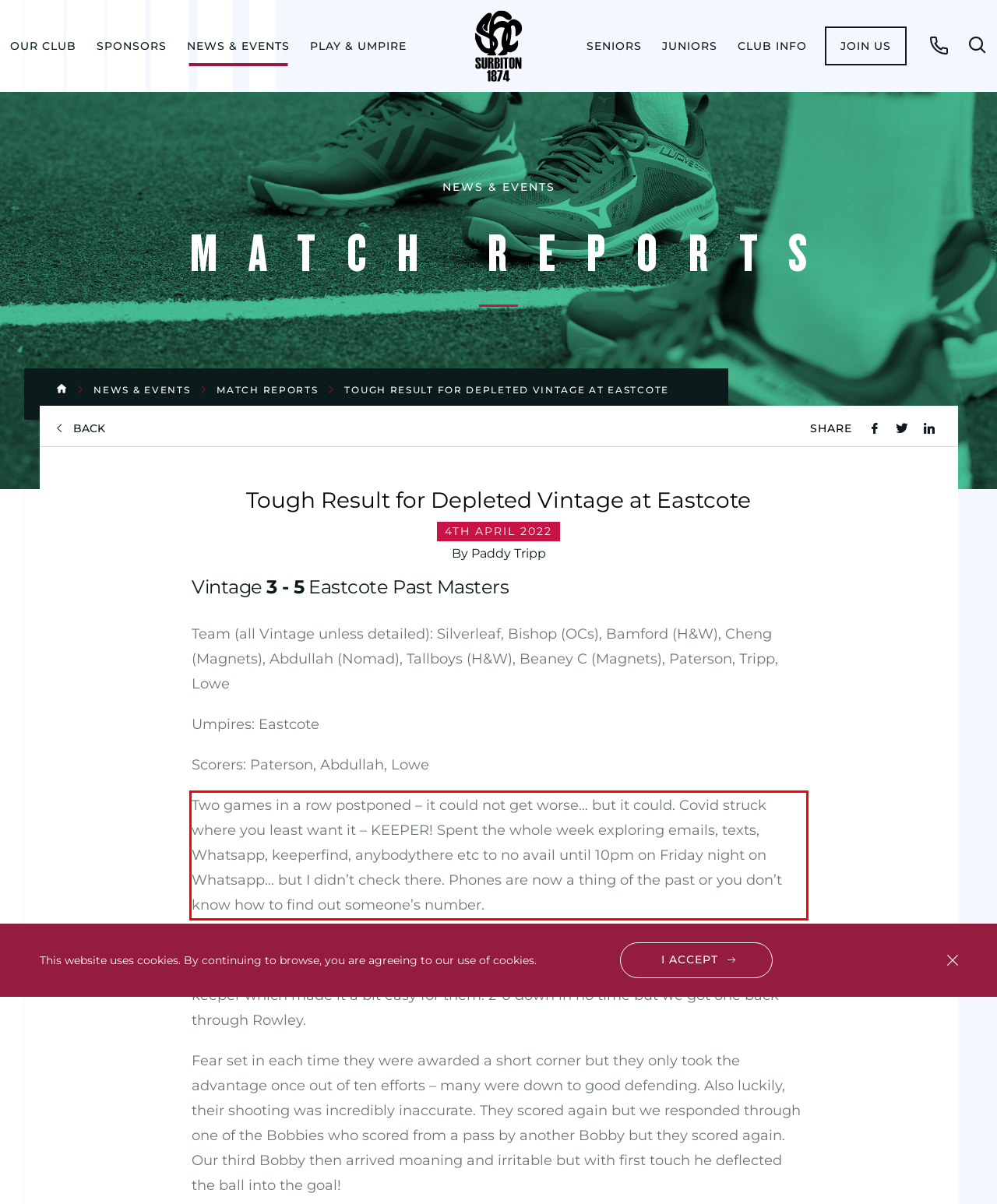You have a screenshot of a webpage, and there is a red bounding box around a UI element. Utilize OCR to extract the text within this red bounding box.

Two games in a row postponed – it could not get worse… but it could. Covid struck where you least want it – KEEPER! Spent the whole week exploring emails, texts, Whatsapp, keeperfind, anybodythere etc to no avail until 10pm on Friday night on Whatsapp… but I didn’t check there. Phones are now a thing of the past or you don’t know how to find out someone’s number.